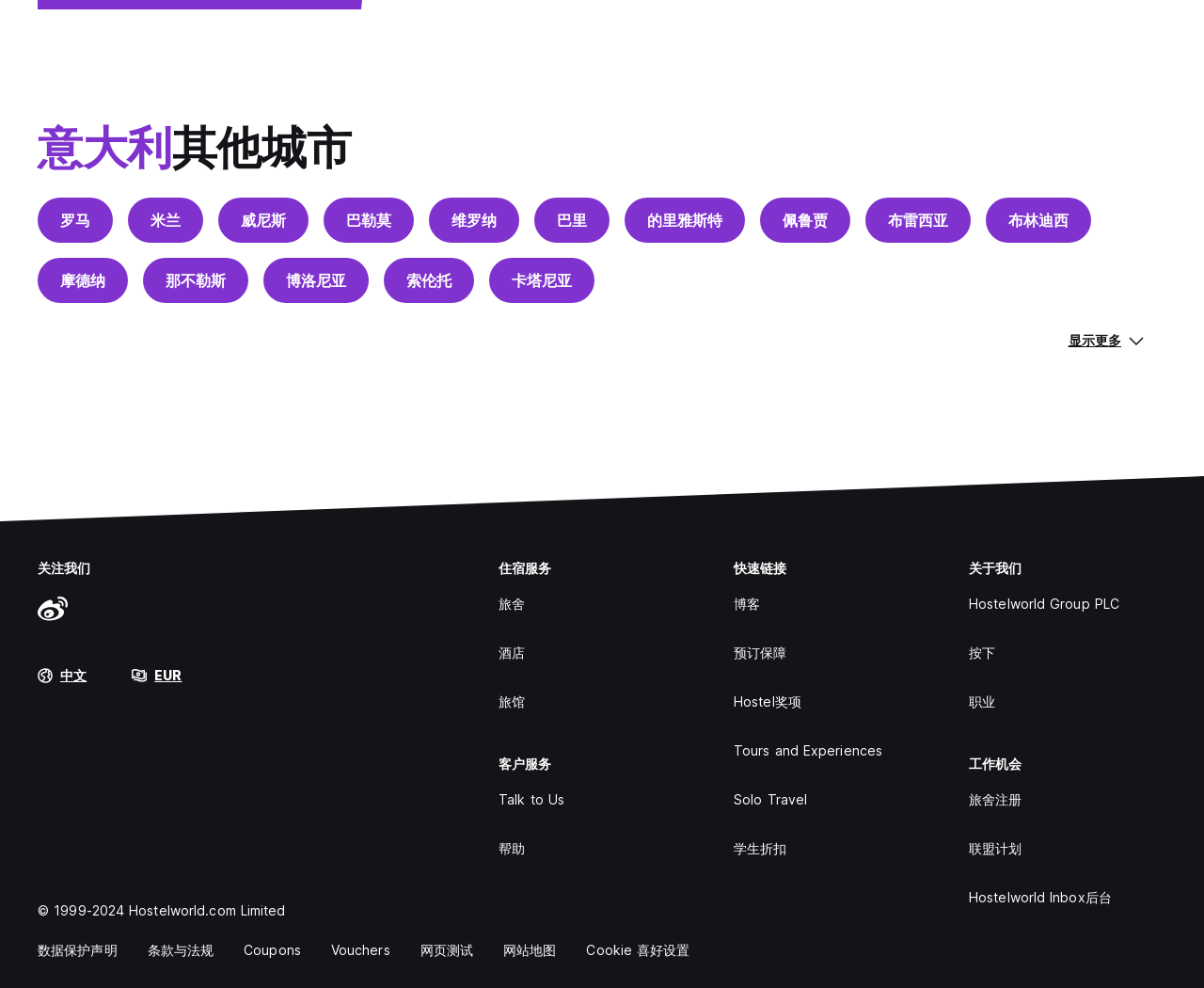Identify the bounding box coordinates of the region I need to click to complete this instruction: "View hotels in Rome".

[0.031, 0.2, 0.094, 0.246]